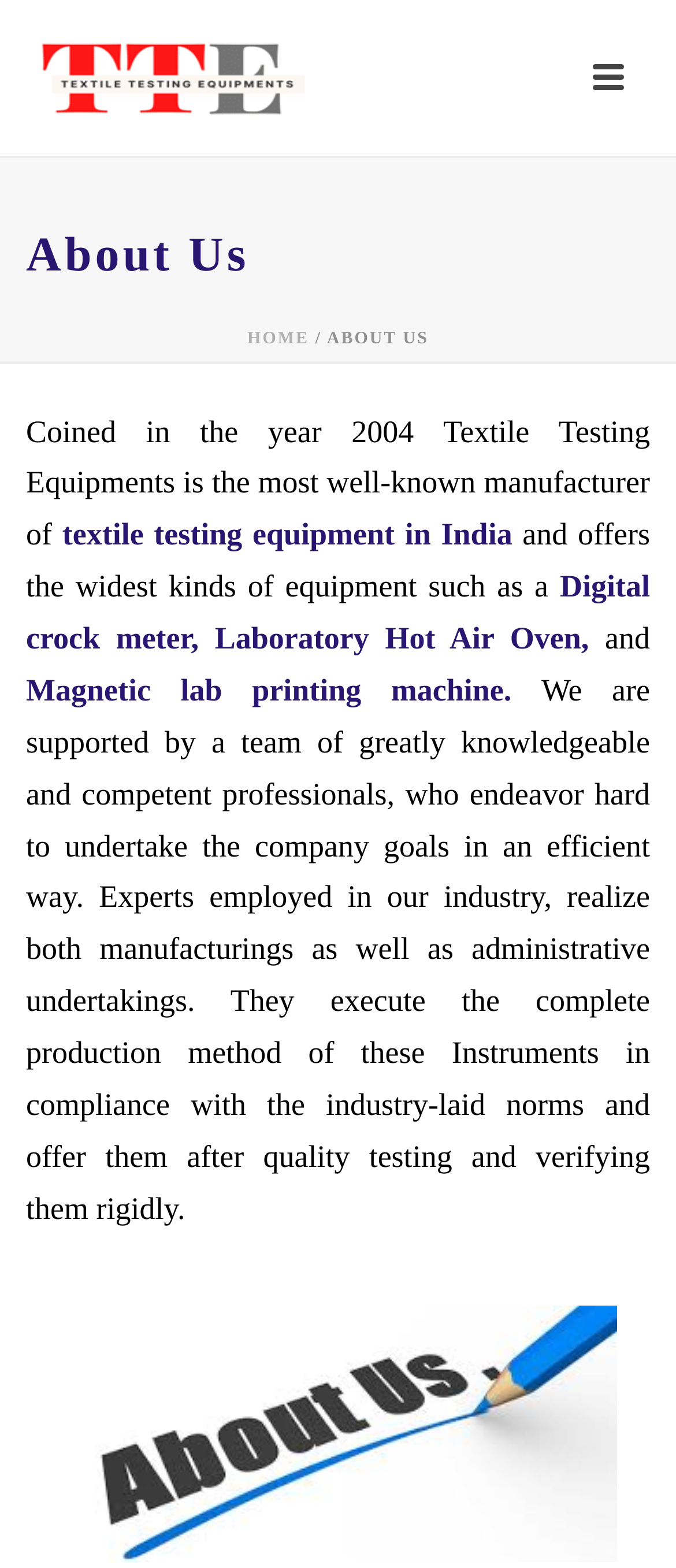Please provide a short answer using a single word or phrase for the question:
How many images are present on the webpage?

2